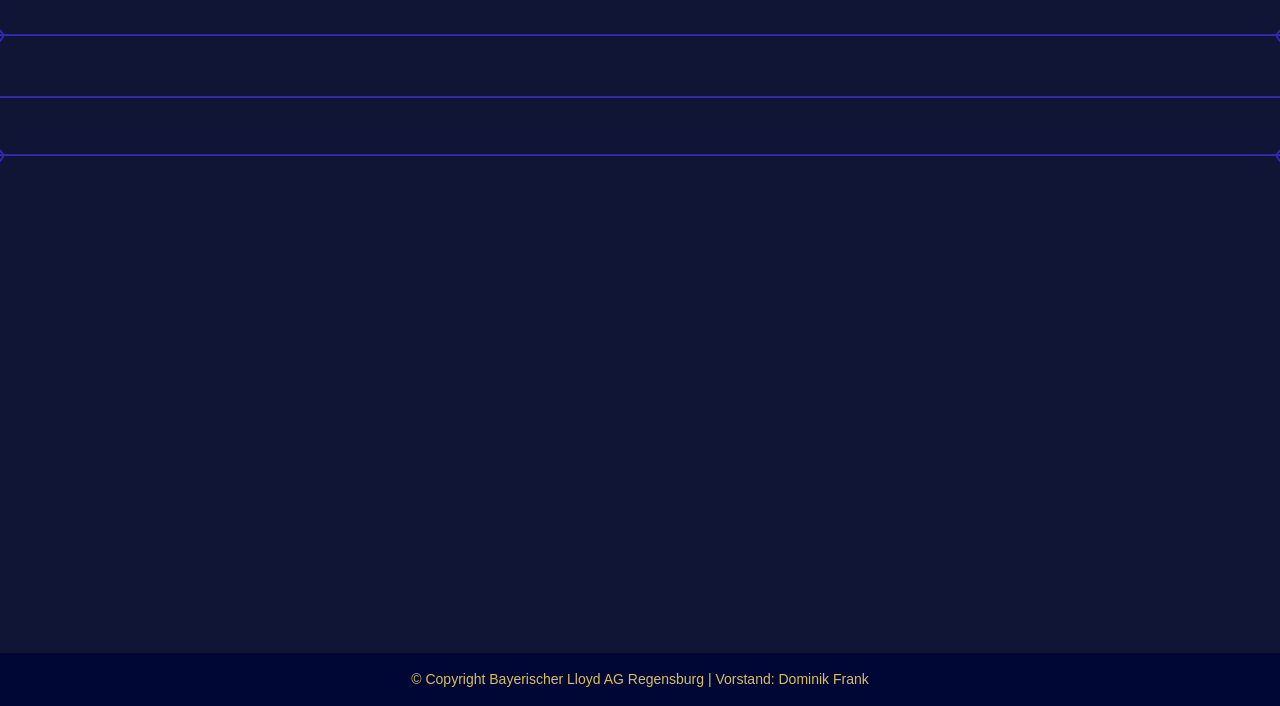Can you find the bounding box coordinates of the area I should click to execute the following instruction: "Enter phone number"?

[0.52, 0.012, 0.685, 0.08]